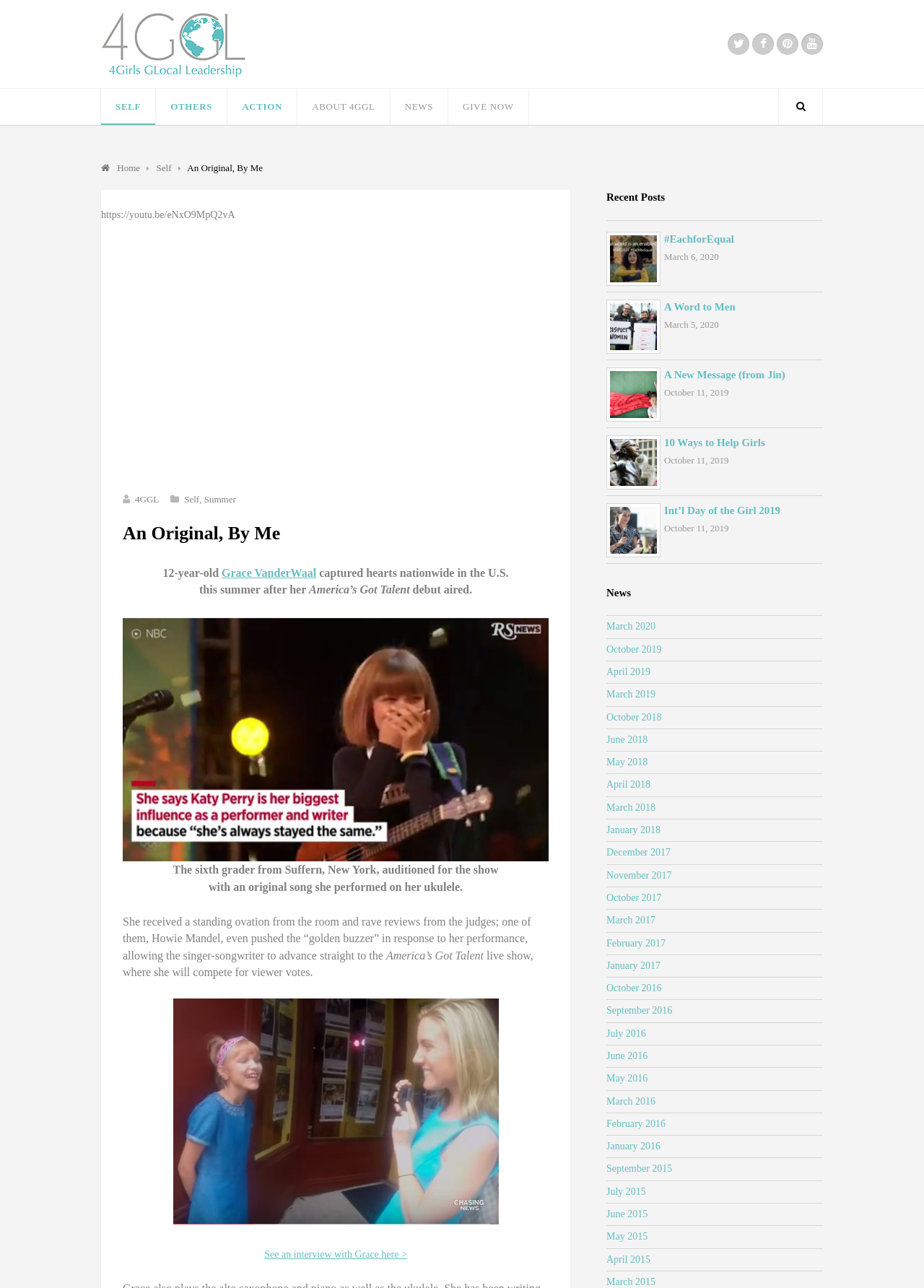Please indicate the bounding box coordinates for the clickable area to complete the following task: "Click on the 'SELF' link". The coordinates should be specified as four float numbers between 0 and 1, i.e., [left, top, right, bottom].

[0.109, 0.069, 0.168, 0.097]